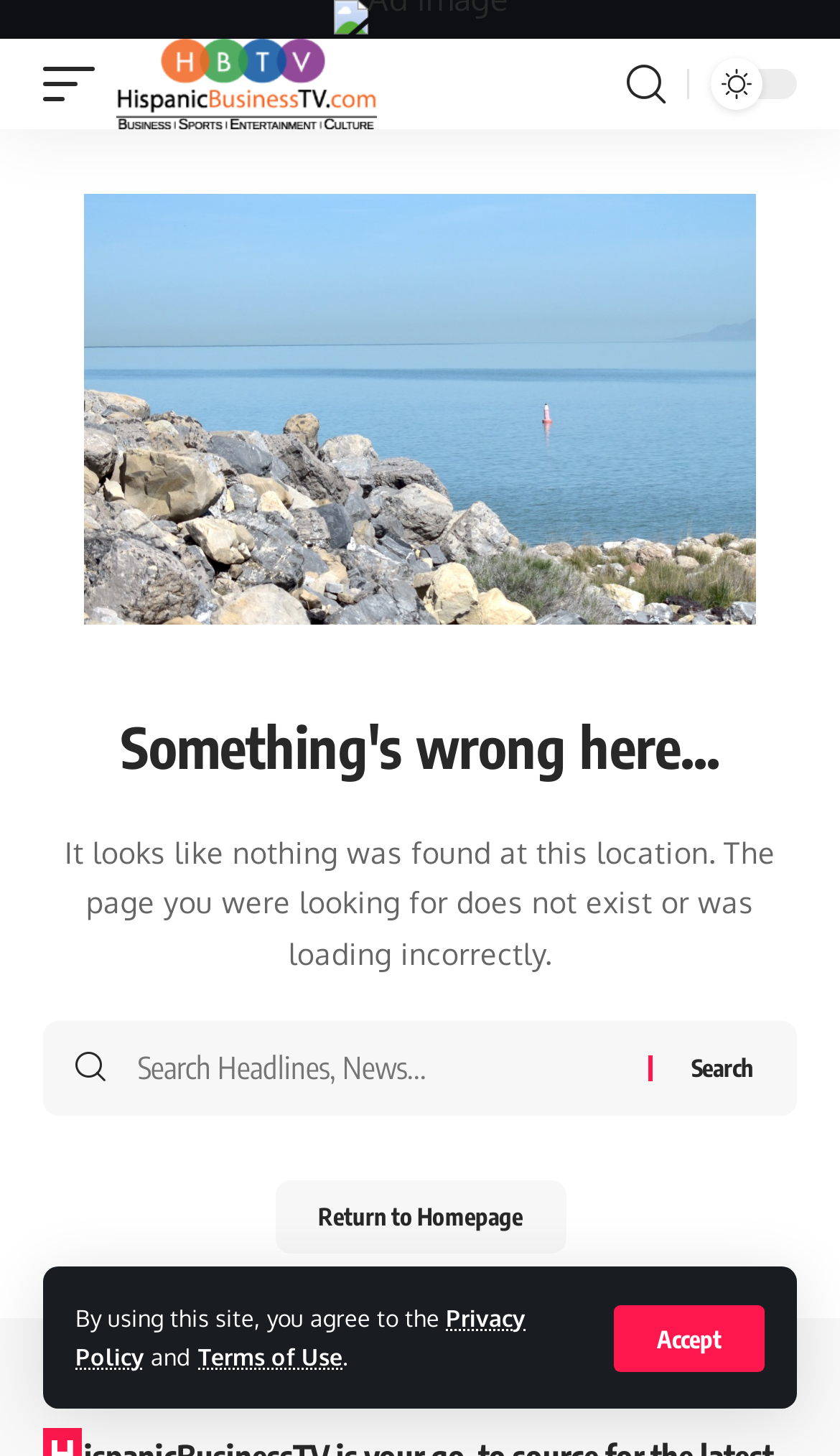Please answer the following question using a single word or phrase: What can be done to find the desired content?

Search